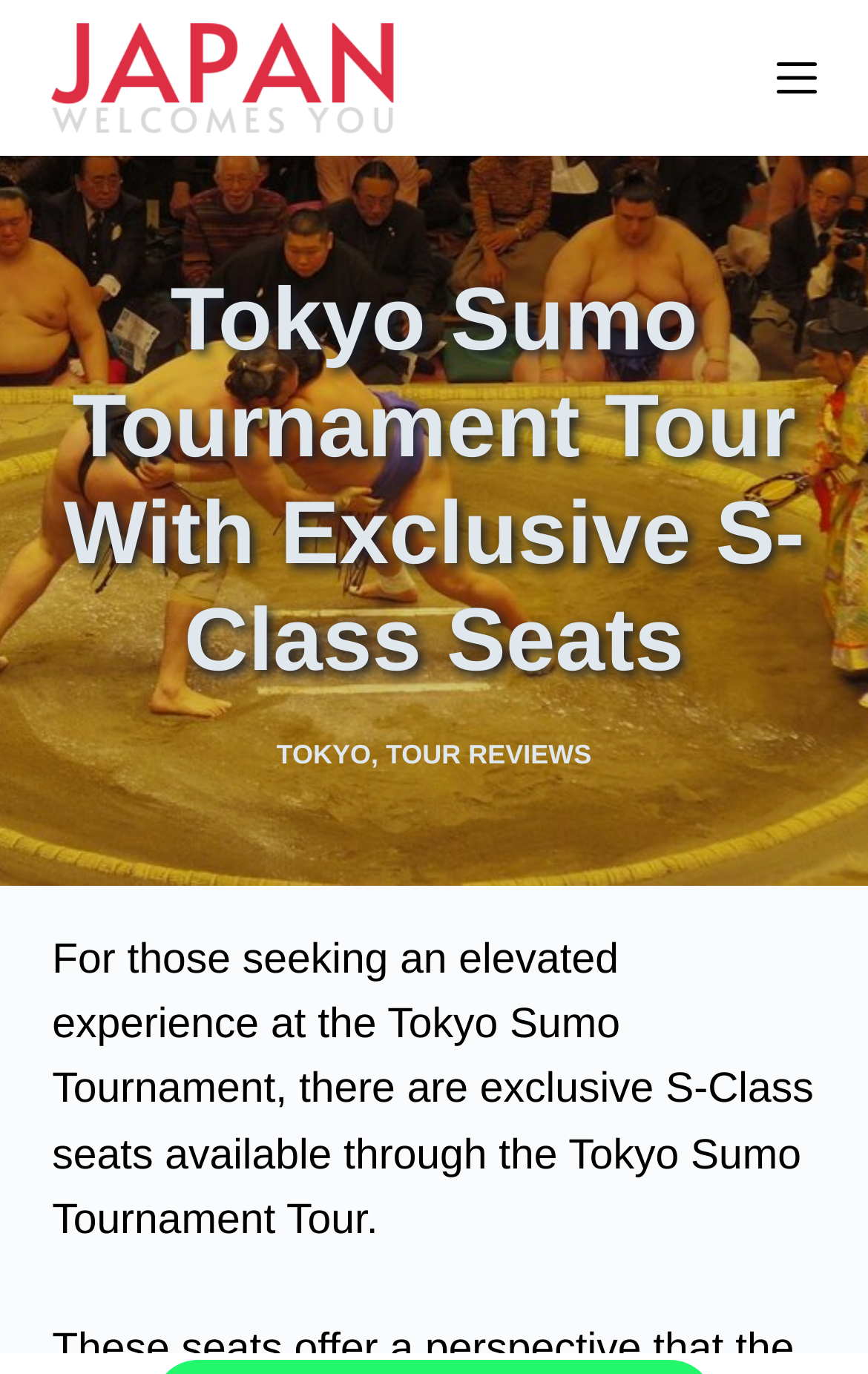Find the bounding box coordinates of the UI element according to this description: "Tour Reviews".

[0.444, 0.538, 0.682, 0.56]